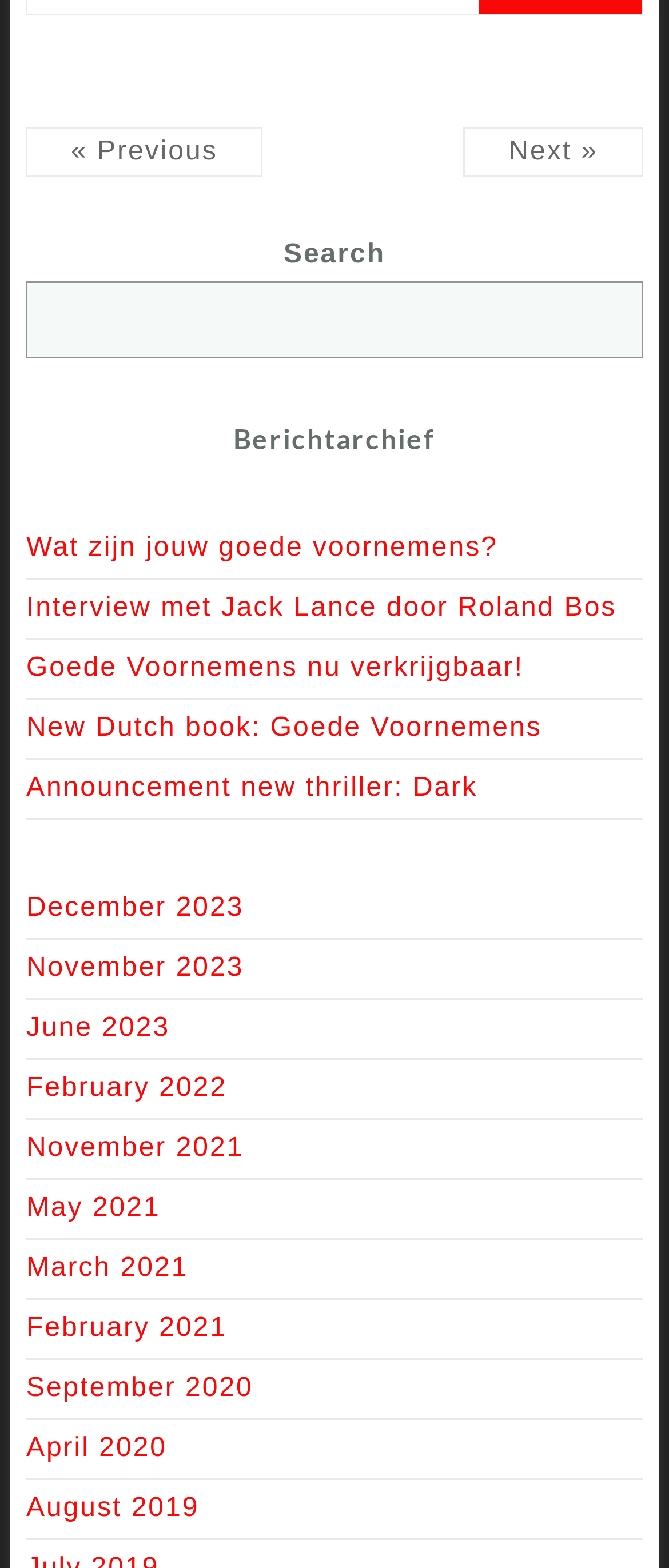From the webpage screenshot, identify the region described by New Dutch book: Goede Voornemens. Provide the bounding box coordinates as (top-left x, top-left y, bottom-right x, bottom-right y), with each value being a floating point number between 0 and 1.

[0.039, 0.455, 0.81, 0.474]